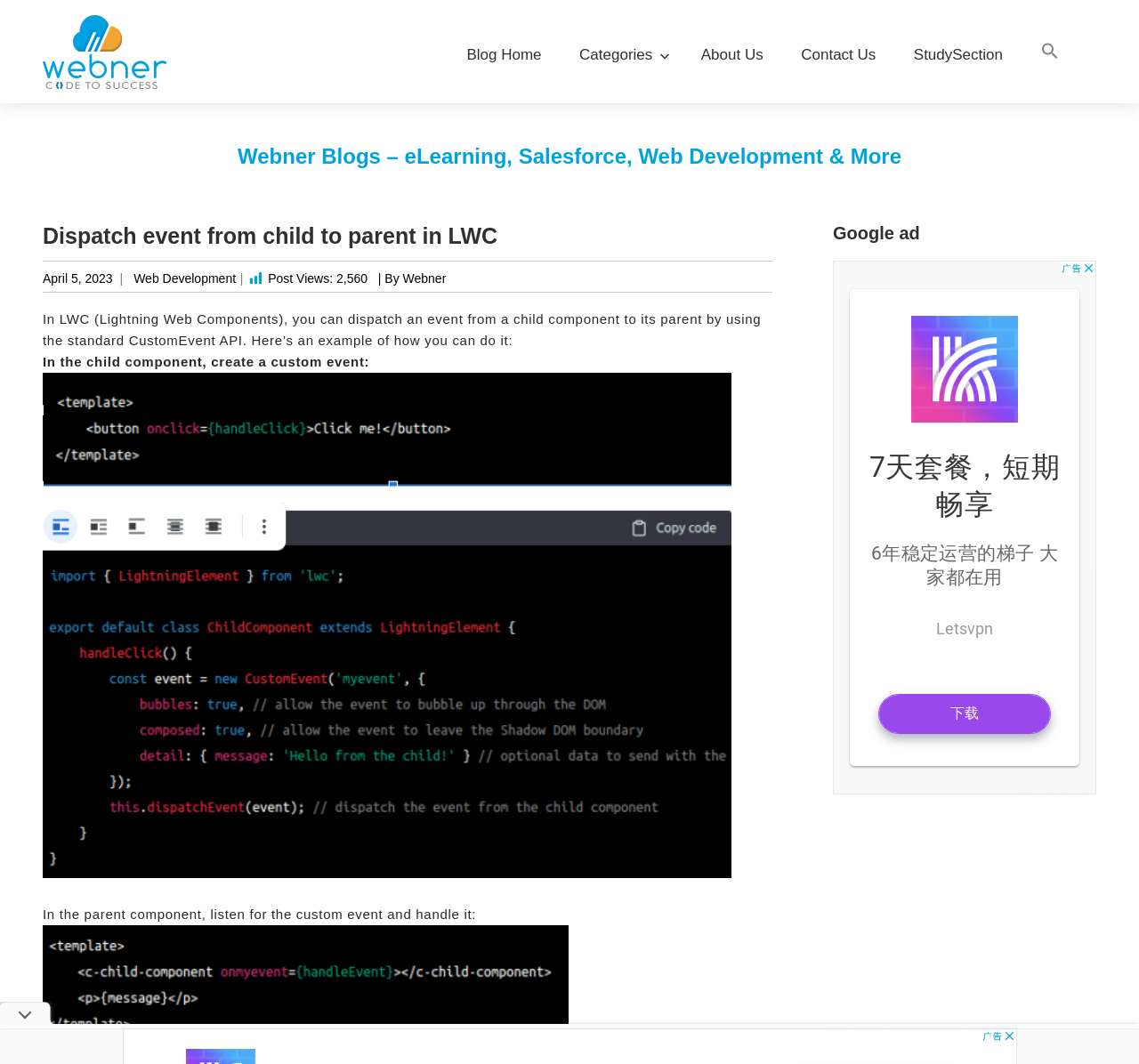Use a single word or phrase to answer the question:
What is the date of the blog post?

April 5, 2023